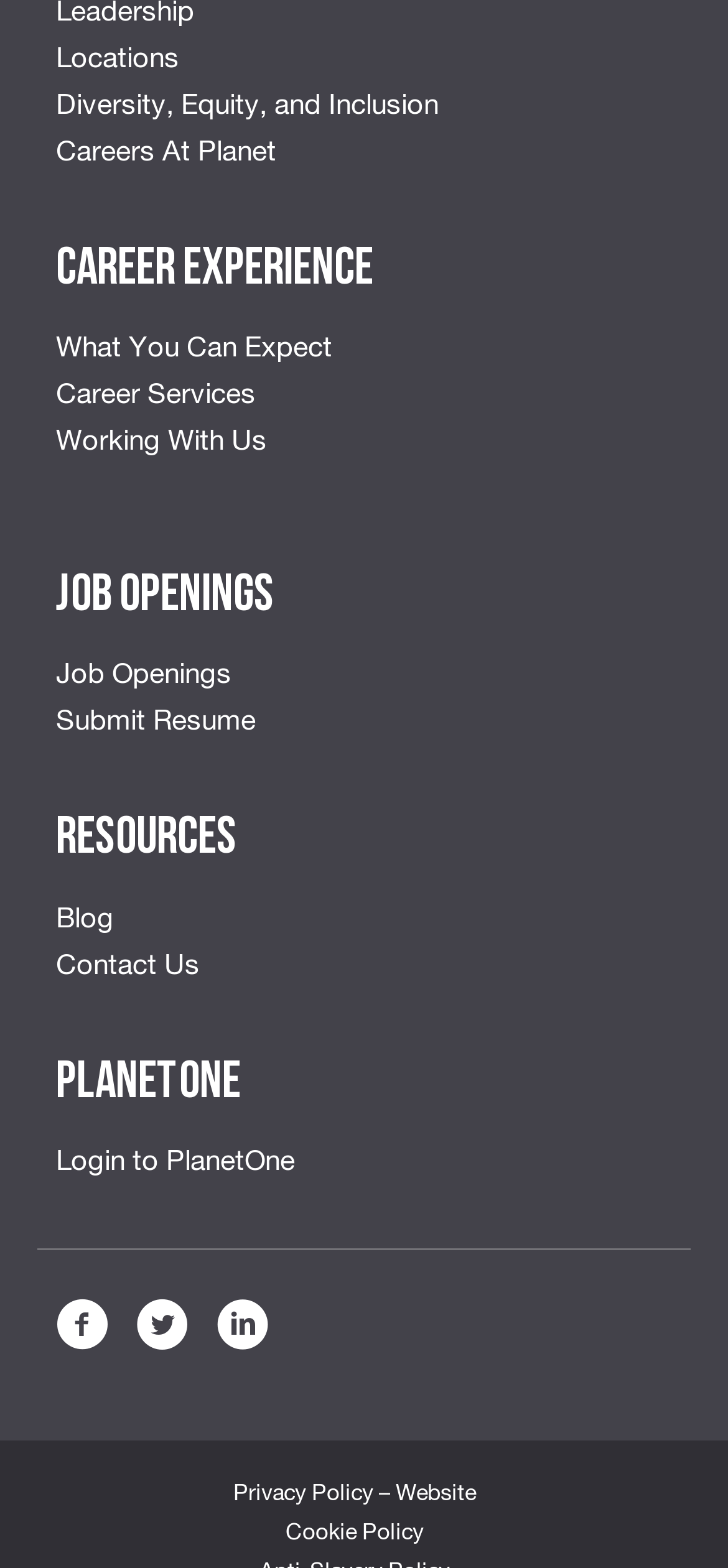Determine the bounding box coordinates of the region that needs to be clicked to achieve the task: "Read the blog".

[0.077, 0.57, 0.923, 0.599]